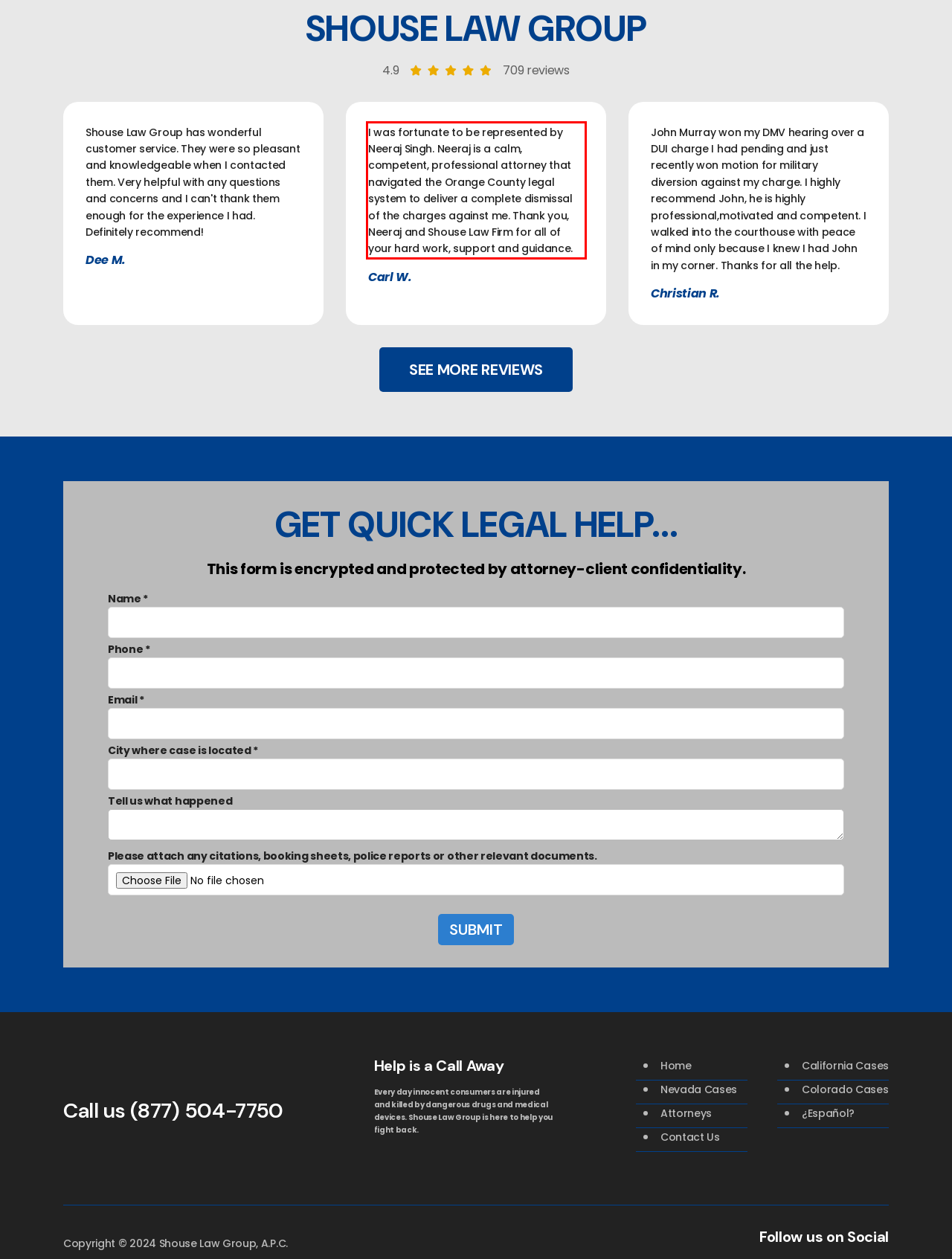View the screenshot of the webpage and identify the UI element surrounded by a red bounding box. Extract the text contained within this red bounding box.

I was fortunate to be represented by Neeraj Singh. Neeraj is a calm, competent, professional attorney that navigated the Orange County legal system to deliver a complete dismissal of the charges against me. Thank you, Neeraj and Shouse Law Firm for all of your hard work, support and guidance.